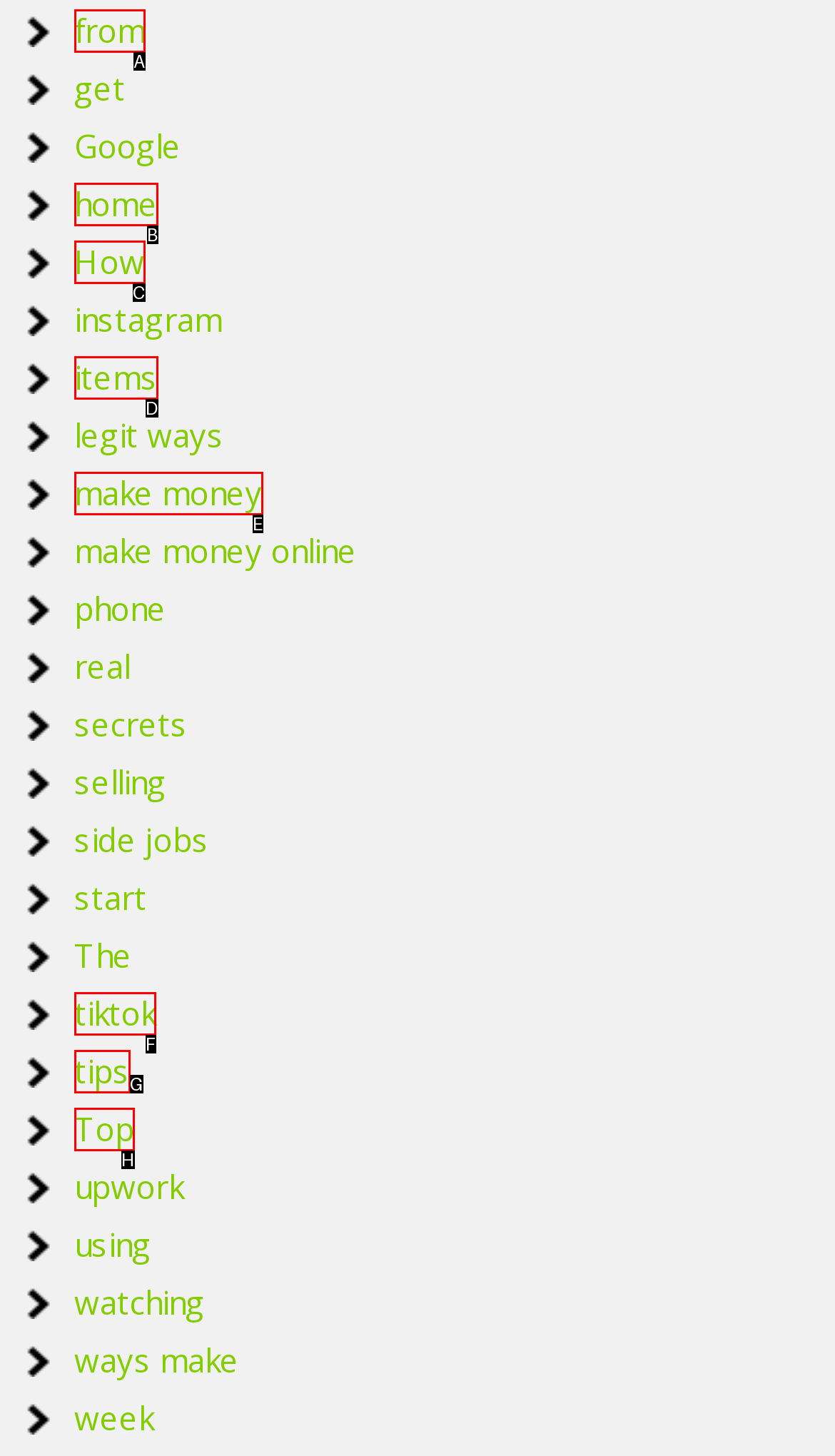Examine the description: make money and indicate the best matching option by providing its letter directly from the choices.

E